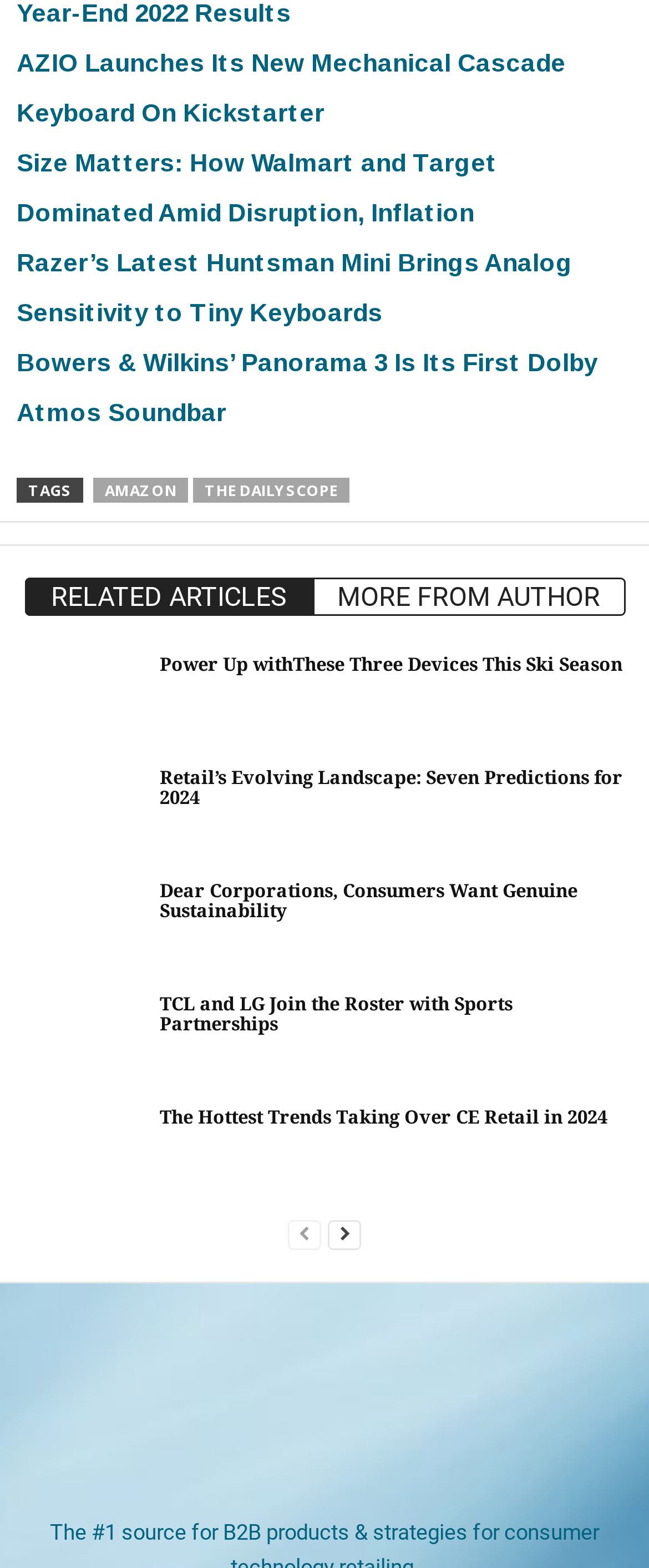Find the bounding box coordinates of the element to click in order to complete the given instruction: "View the 'Power Up with These Three Devices This Ski Season' article."

[0.246, 0.418, 0.959, 0.431]